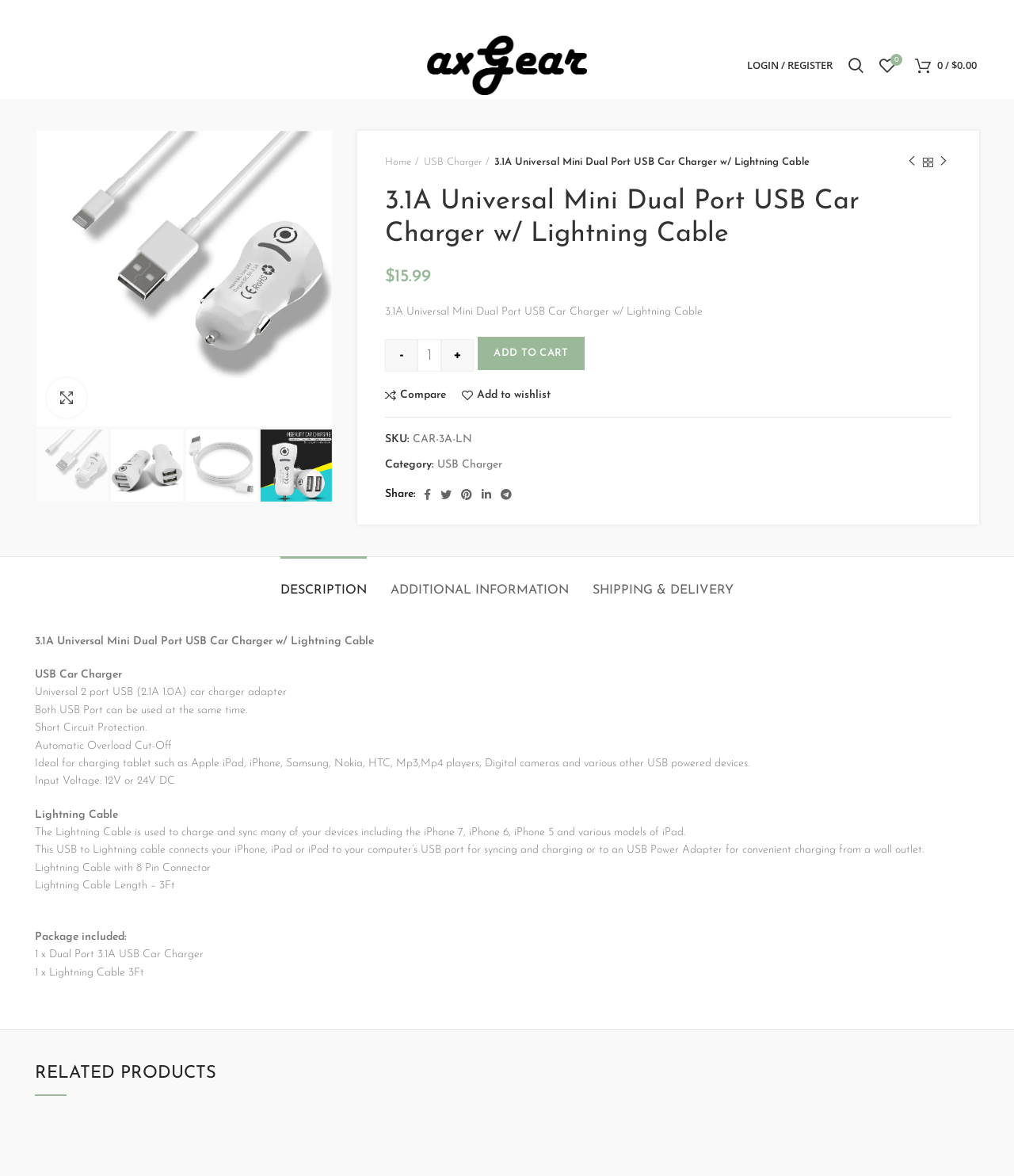Detail the various sections and features of the webpage.

This webpage is an e-commerce product page for a 3.1A Universal Mini Dual Port USB Car Charger with a Lightning Cable. At the top, there is a navigation bar with links to "LOGIN / REGISTER", "My Wishlist", and a shopping cart icon. Below the navigation bar, there is a breadcrumb navigation menu showing the product's category hierarchy.

The product's title, "3.1A Universal Mini Dual Port USB Car Charger w/ Lightning Cable", is displayed prominently in the center of the page, along with a product image and a "Click to enlarge" link. Below the product title, there are three small images of the product from different angles.

On the right side of the page, there is a section displaying the product's price, "$15.99", and a quantity selector. Below this section, there are buttons to "ADD TO CART", "Compare", and "Add to wishlist".

Further down the page, there is a product description section that provides detailed information about the product's features, including its universal compatibility, short circuit protection, and automatic overload cut-off. This section also includes information about the included Lightning Cable and its compatibility with various Apple devices.

Below the product description, there are links to related sections, including "DESCRIPTION", "ADDITIONAL INFORMATION", and "SHIPPING & DELIVERY". Finally, at the bottom of the page, there is a section displaying related products.

Throughout the page, there are various icons and images, including social media sharing icons and a wishlist icon. The overall layout is organized and easy to navigate, with clear headings and concise text.